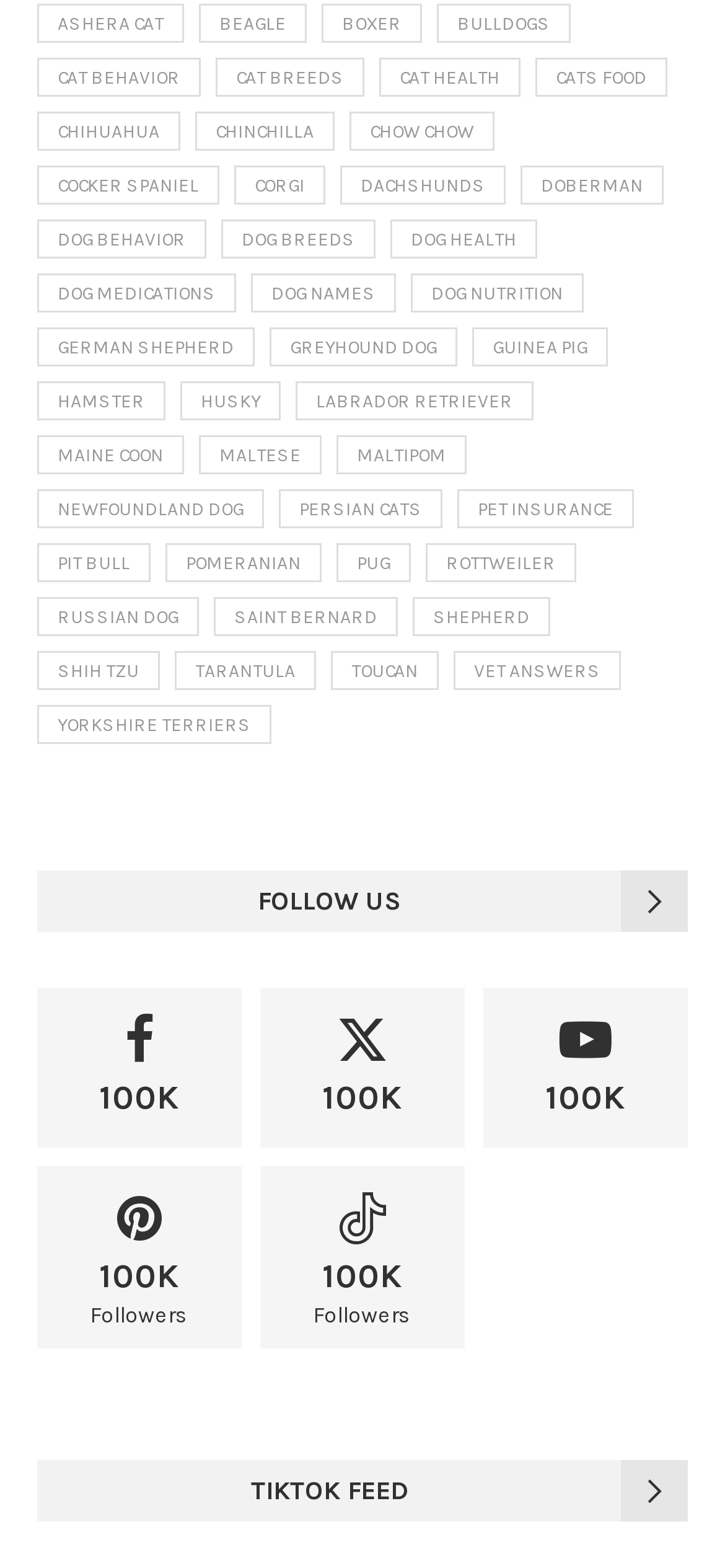Please identify the bounding box coordinates of the clickable area that will allow you to execute the instruction: "click on Ashera Cat".

[0.051, 0.002, 0.254, 0.027]